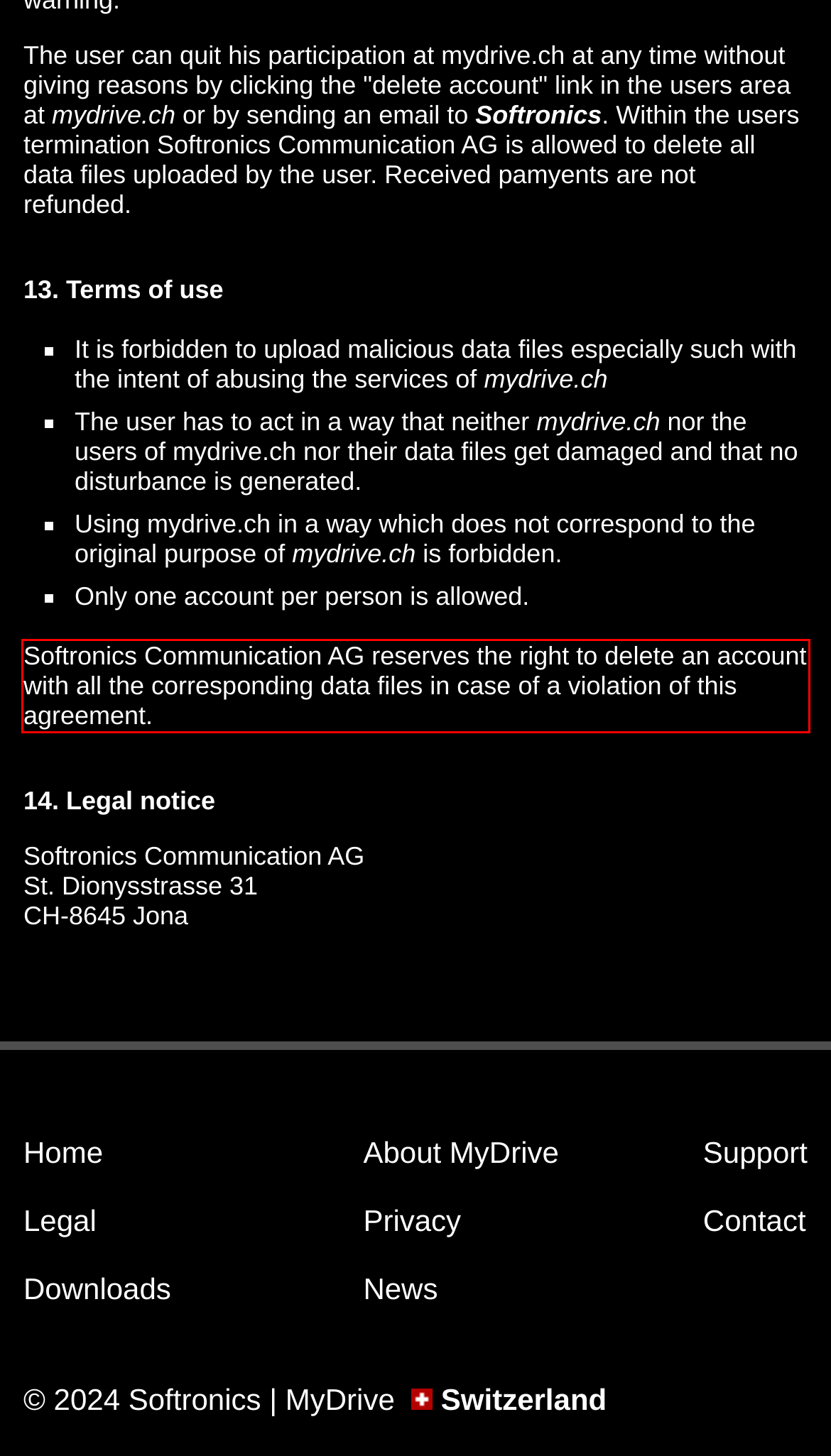Using the provided screenshot of a webpage, recognize the text inside the red rectangle bounding box by performing OCR.

Softronics Communication AG reserves the right to delete an account with all the corresponding data files in case of a violation of this agreement.